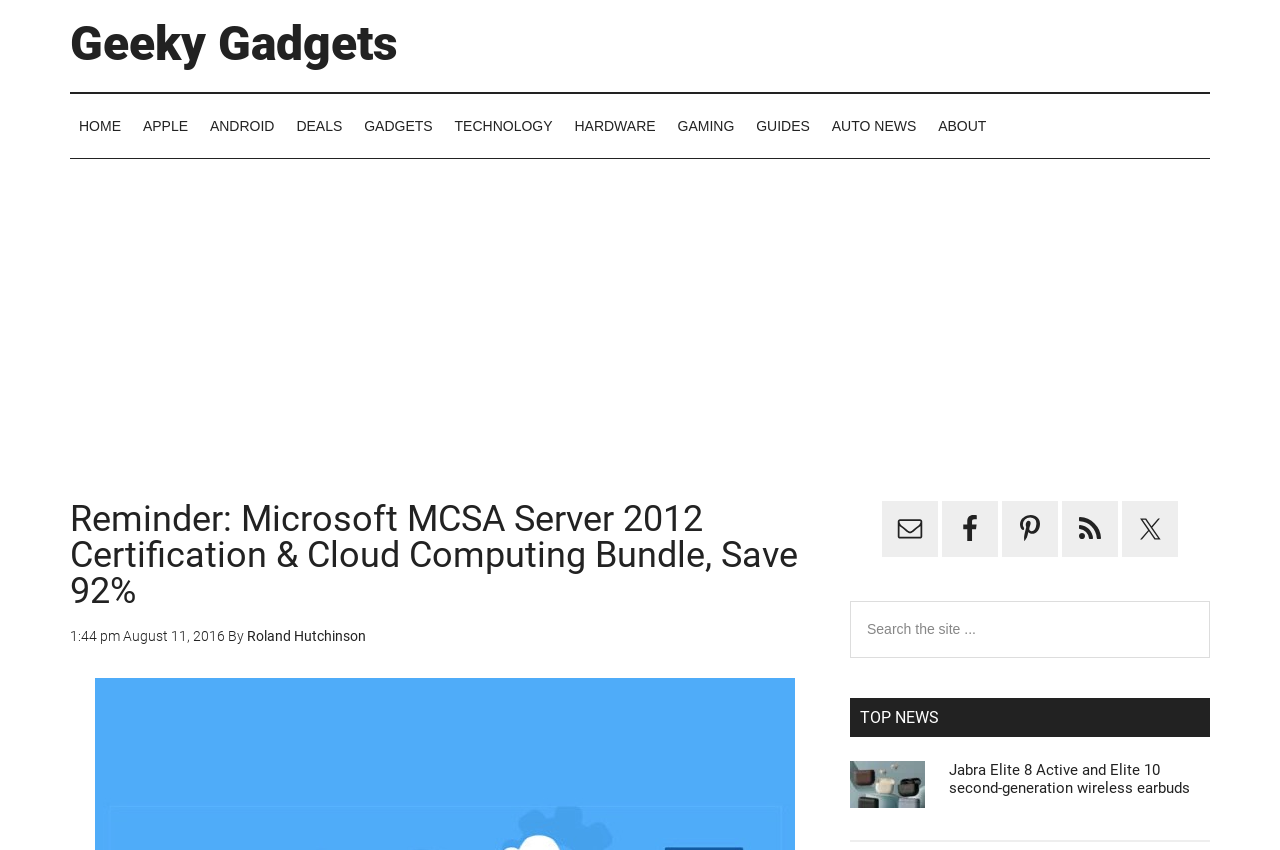Please provide the bounding box coordinates for the element that needs to be clicked to perform the instruction: "Click on the 'Facebook' link". The coordinates must consist of four float numbers between 0 and 1, formatted as [left, top, right, bottom].

[0.736, 0.589, 0.78, 0.655]